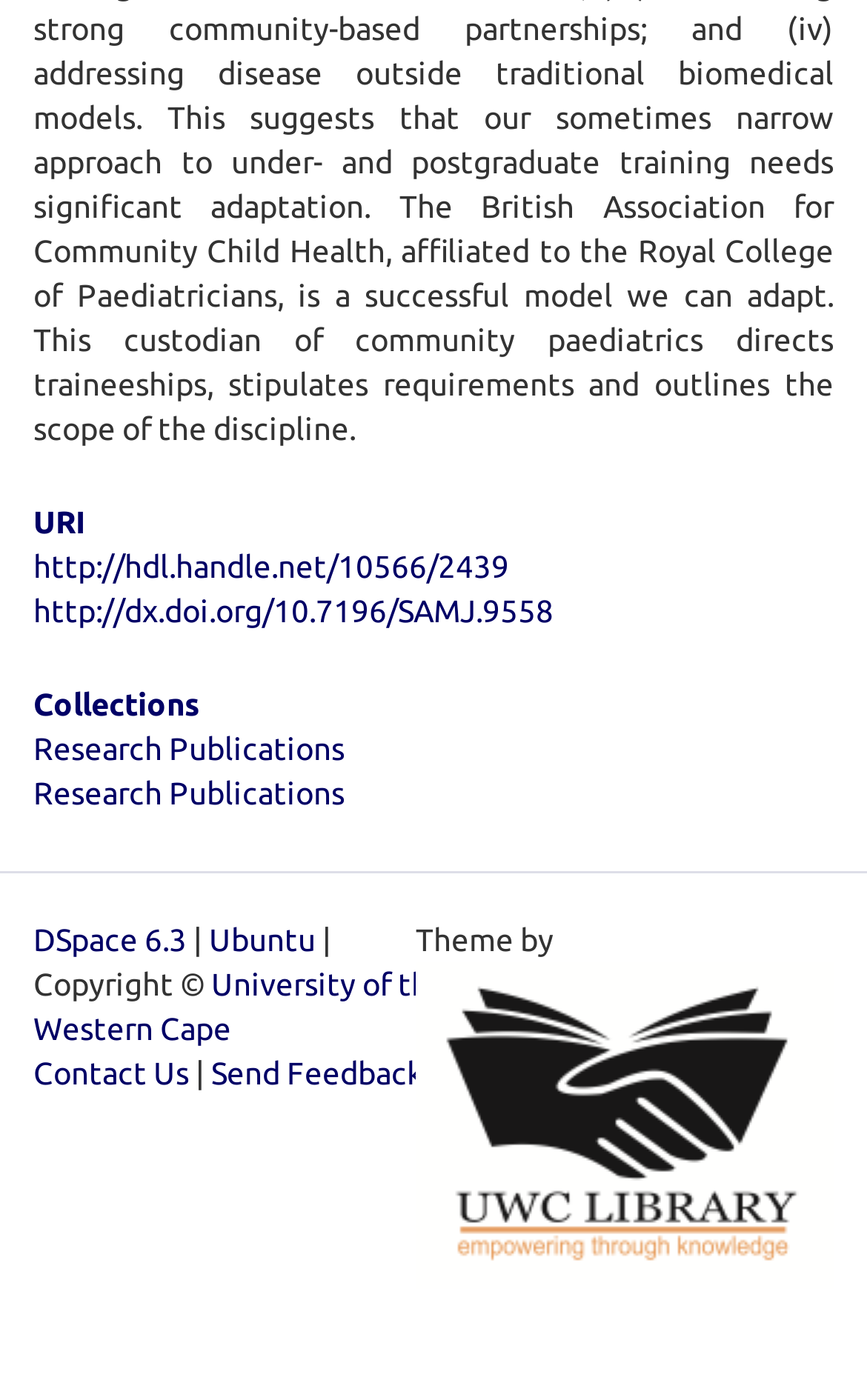What is the operating system used? Refer to the image and provide a one-word or short phrase answer.

Ubuntu